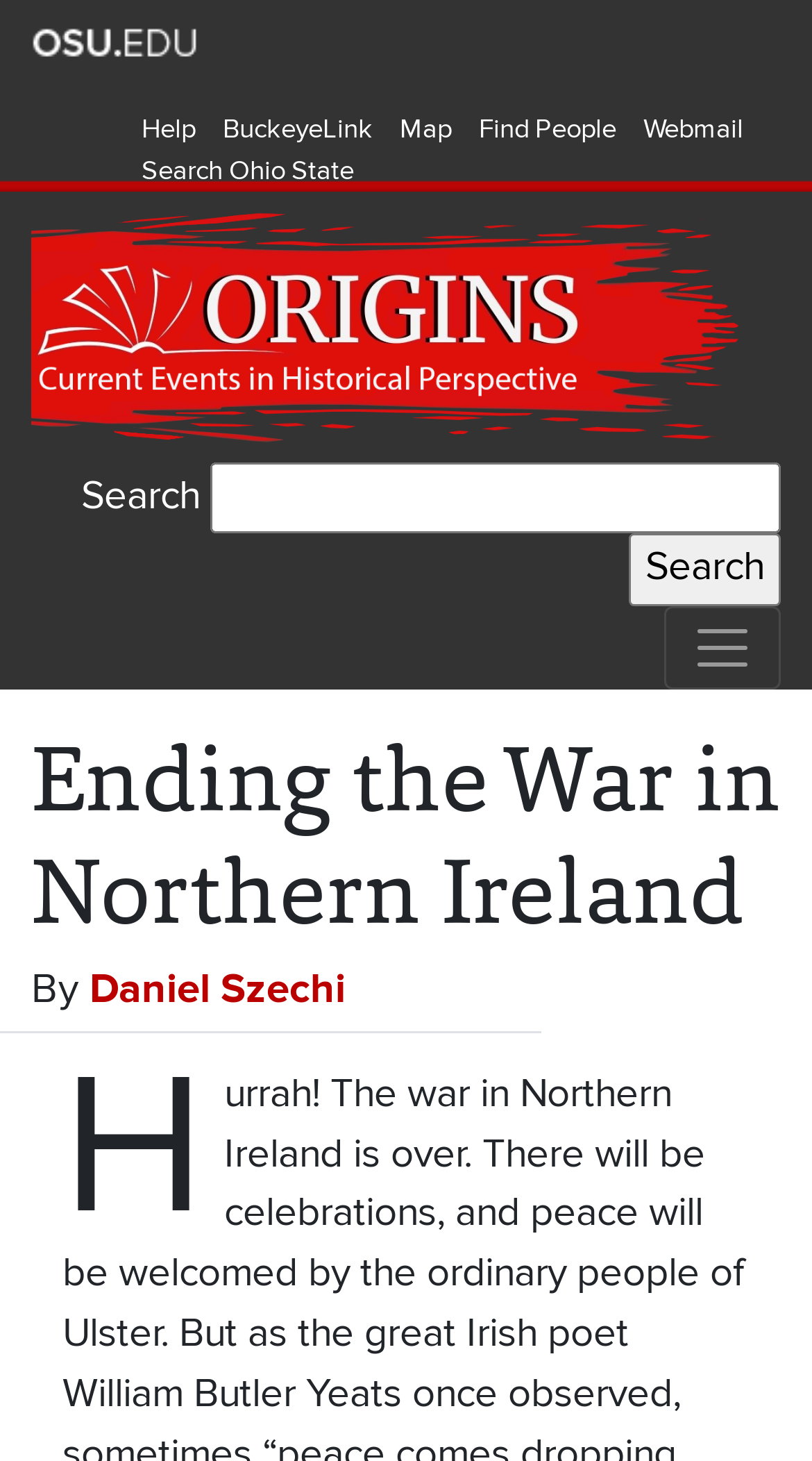What is the purpose of the form in the middle of the page?
Provide a short answer using one word or a brief phrase based on the image.

Filter results